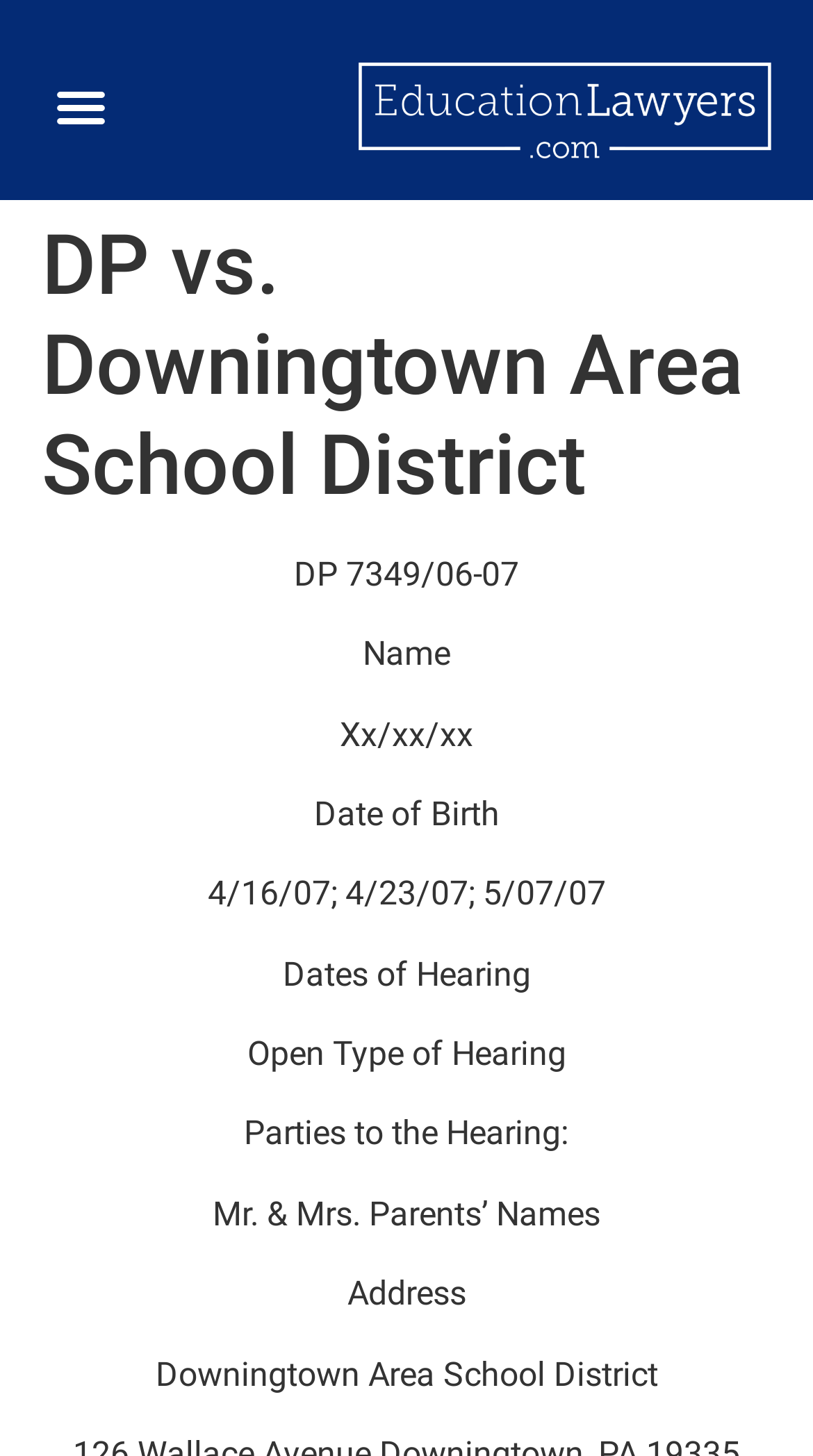What is the case number mentioned?
From the details in the image, provide a complete and detailed answer to the question.

The webpage mentions 'DP 7349/06-07' as the case number, which appears to be a unique identifier for the special education case.